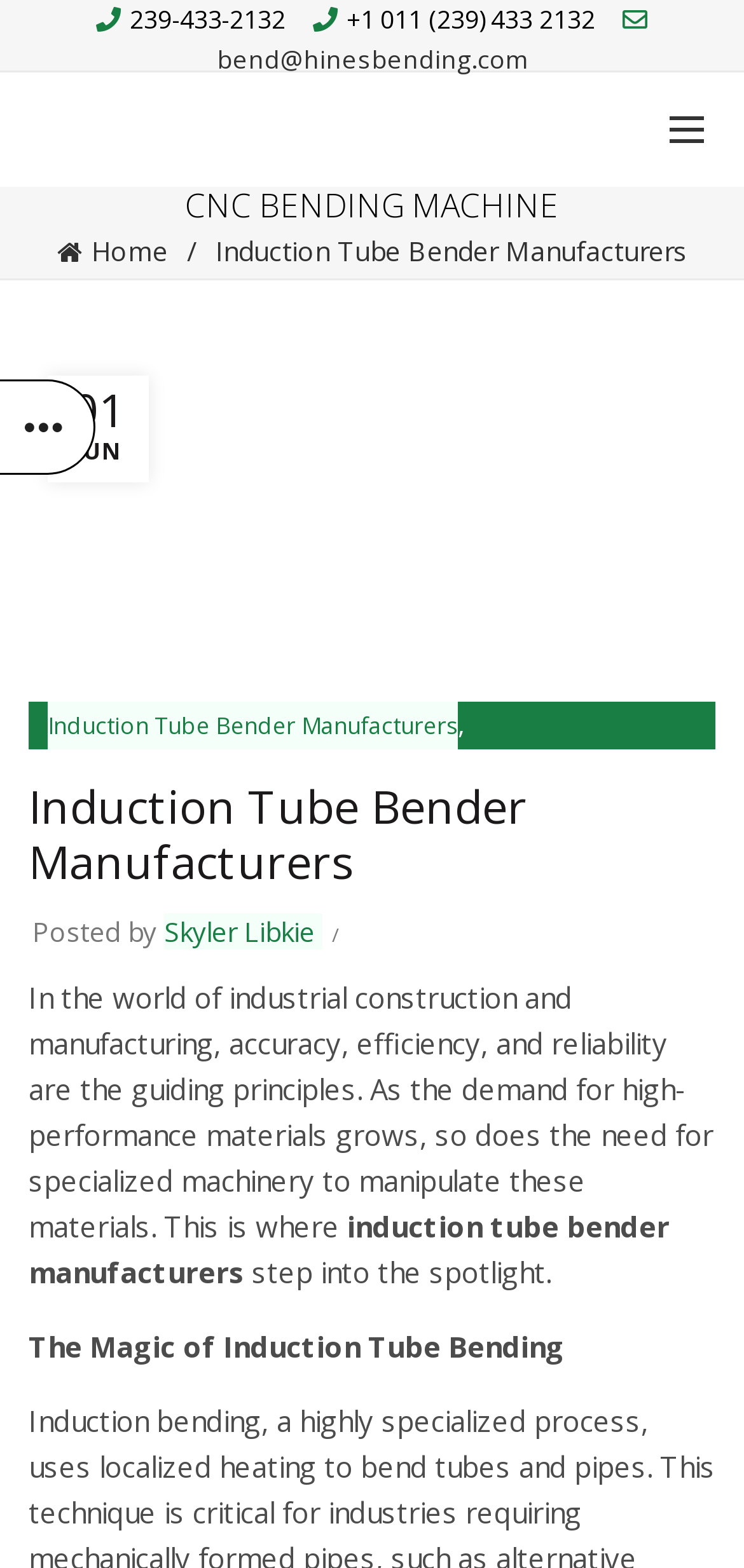Locate and provide the bounding box coordinates for the HTML element that matches this description: "Menu".

None